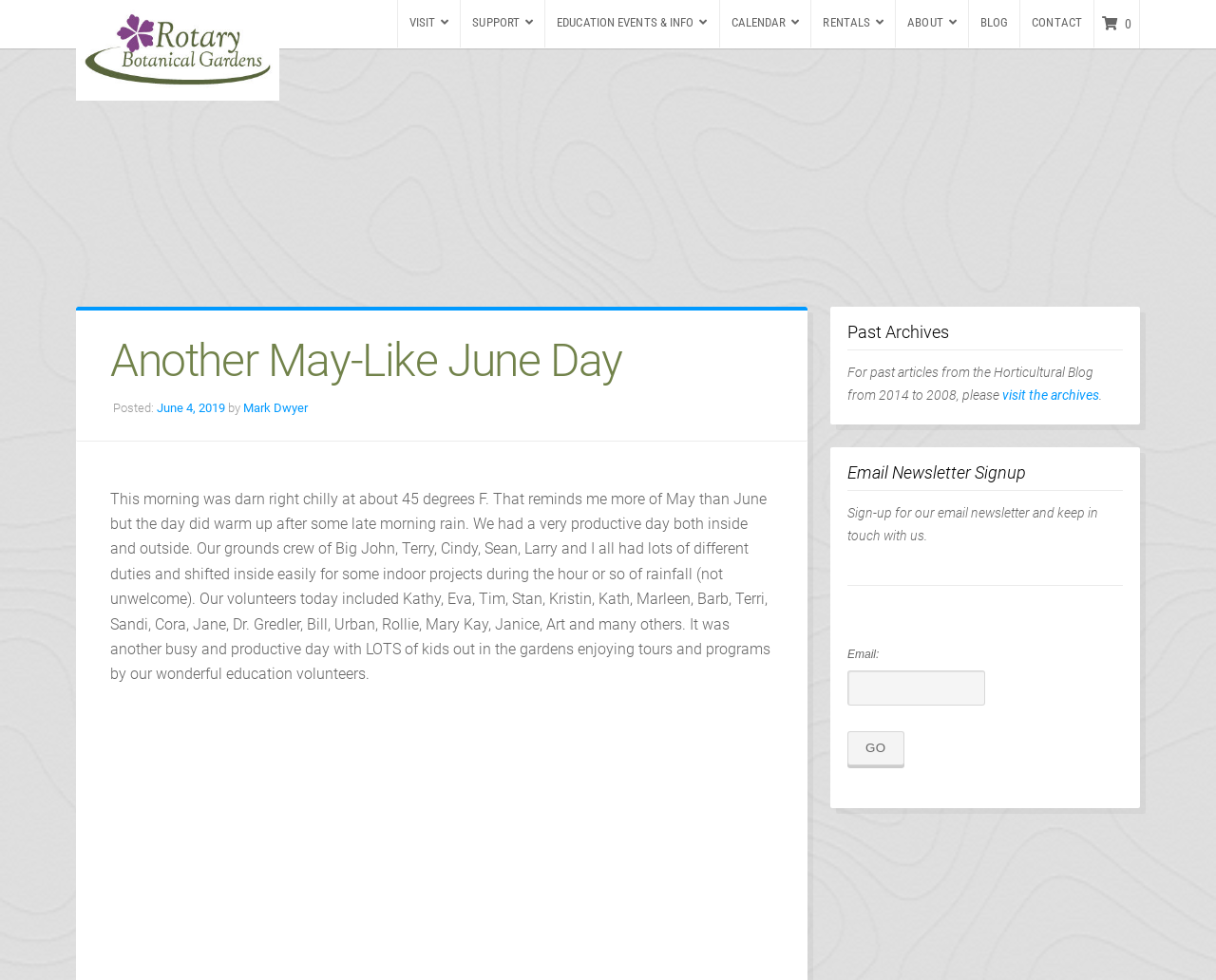Please mark the clickable region by giving the bounding box coordinates needed to complete this instruction: "Click the 'Go' button".

[0.697, 0.746, 0.743, 0.781]